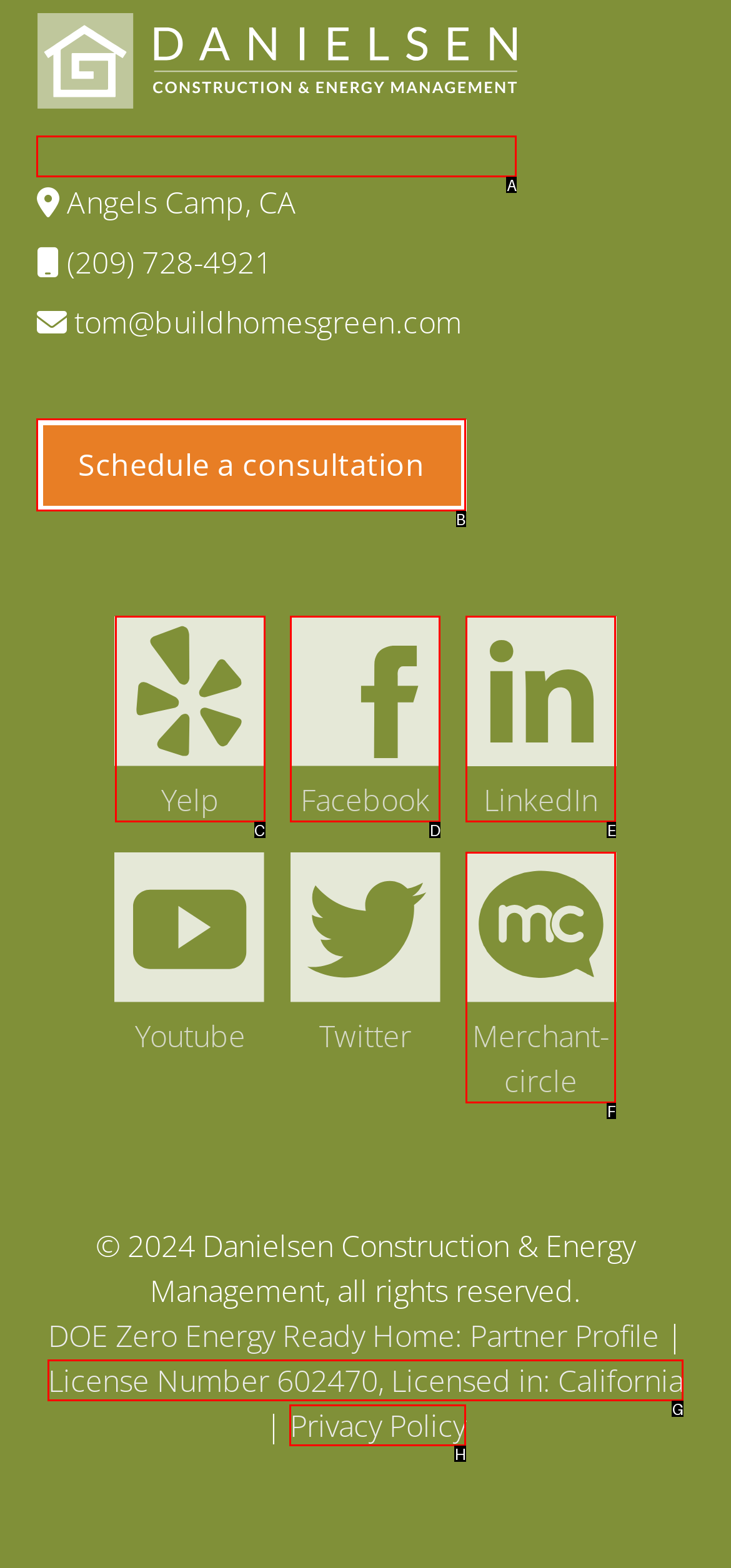Identify the correct lettered option to click in order to perform this task: Open the local navigation menu. Respond with the letter.

None